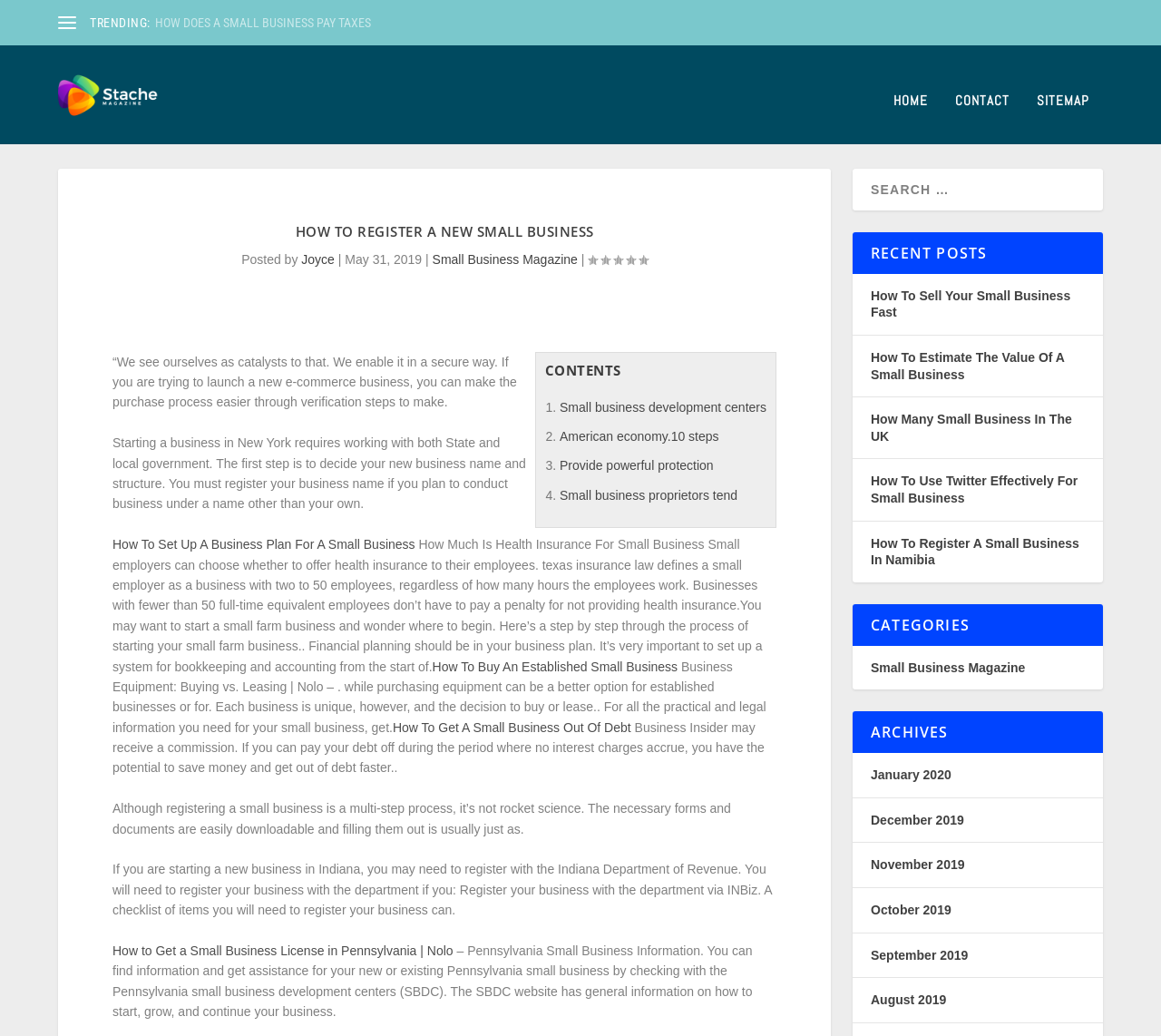Provide the bounding box coordinates of the section that needs to be clicked to accomplish the following instruction: "Browse recent posts."

[0.734, 0.236, 0.95, 0.277]